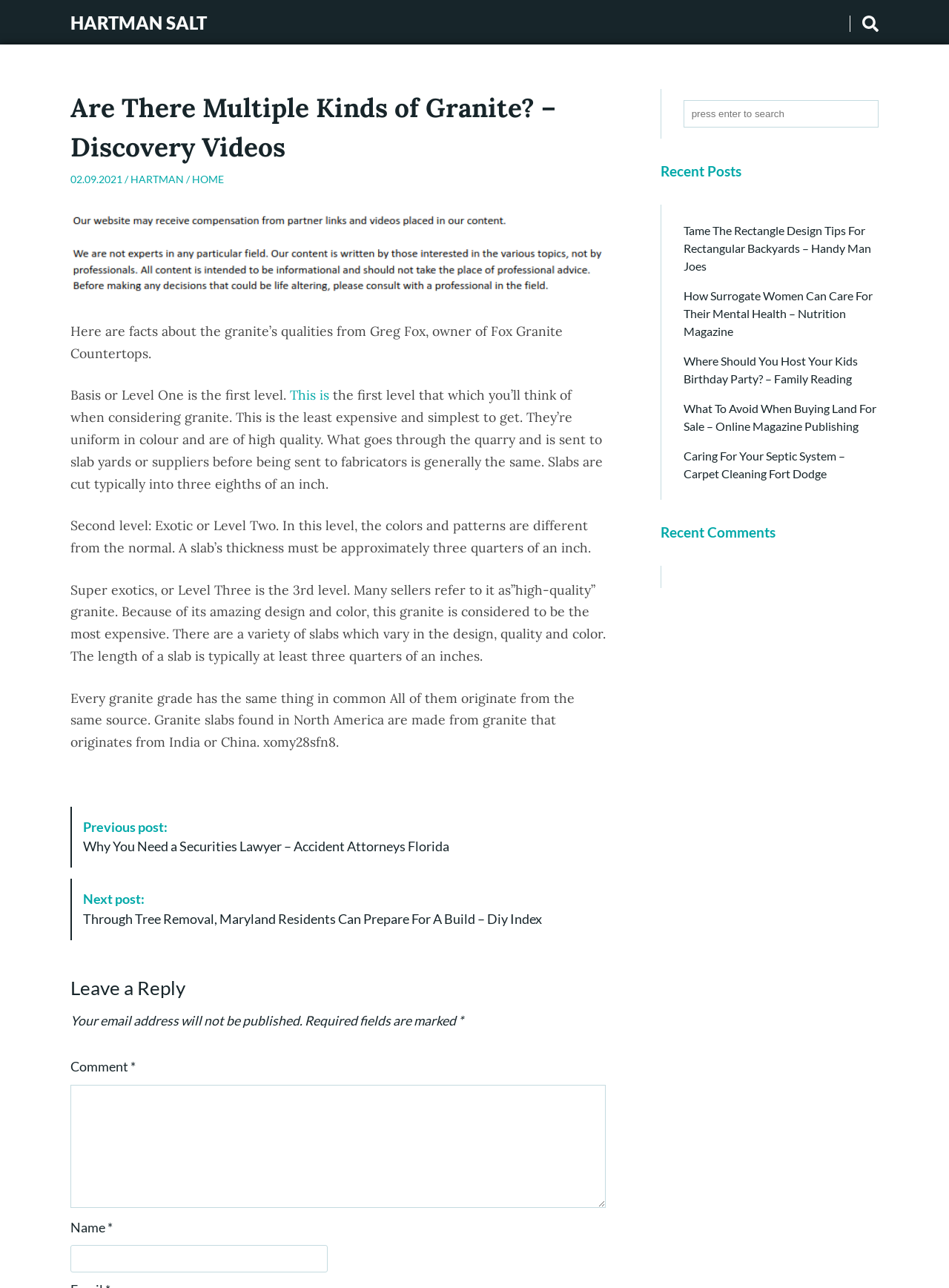Where do granite slabs in North America originate from?
Can you provide a detailed and comprehensive answer to the question?

The article states that granite slabs found in North America are made from granite that originates from India or China, as mentioned in the static text.